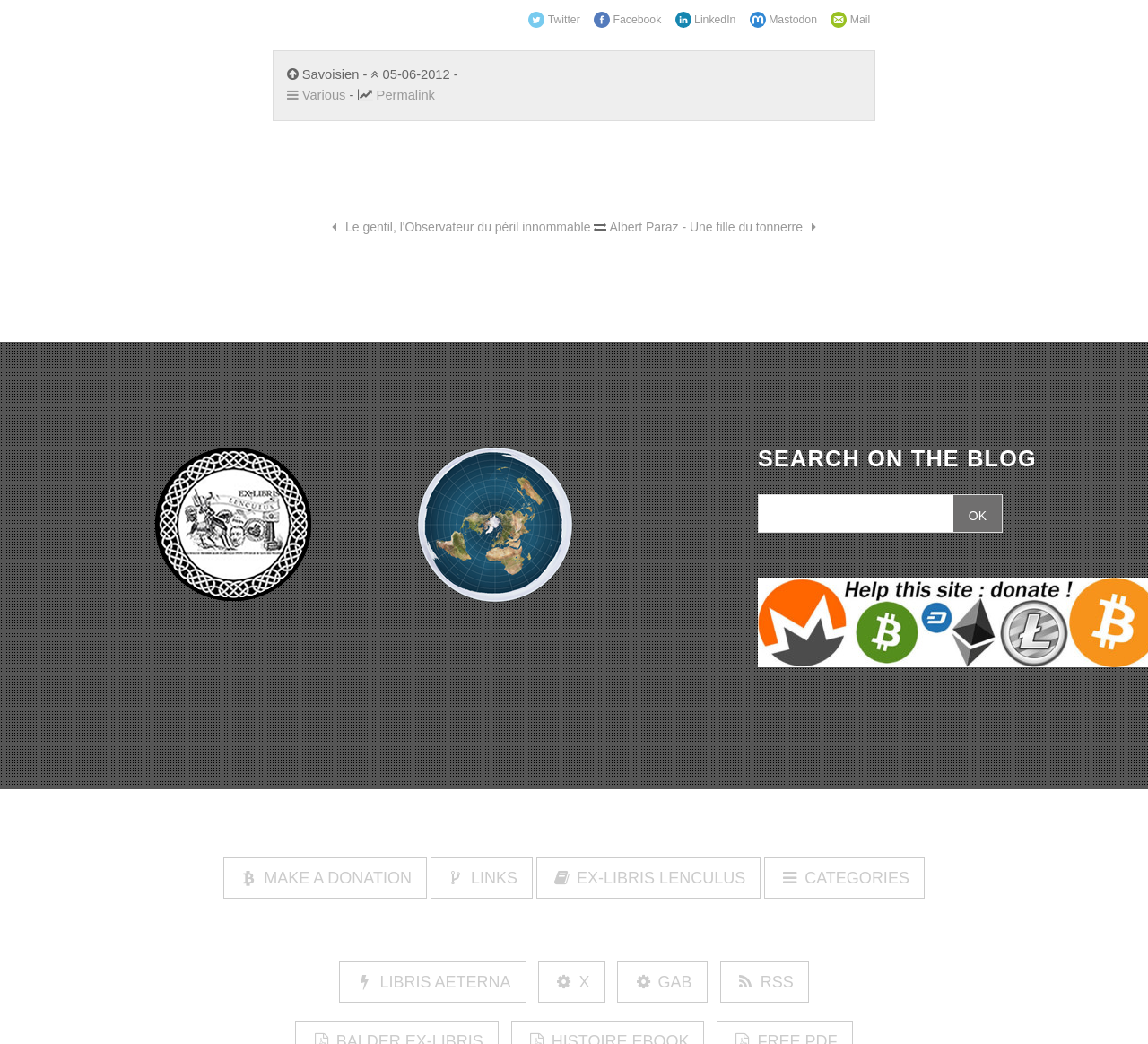What is the name of the link below 'Le gentil, l'Observateur du péril innommable'?
Give a detailed response to the question by analyzing the screenshot.

The link below 'Le gentil, l'Observateur du péril innommable' is 'Albert Paraz - Une fille du tonnerre', which is a link to a specific article or content on the blog.